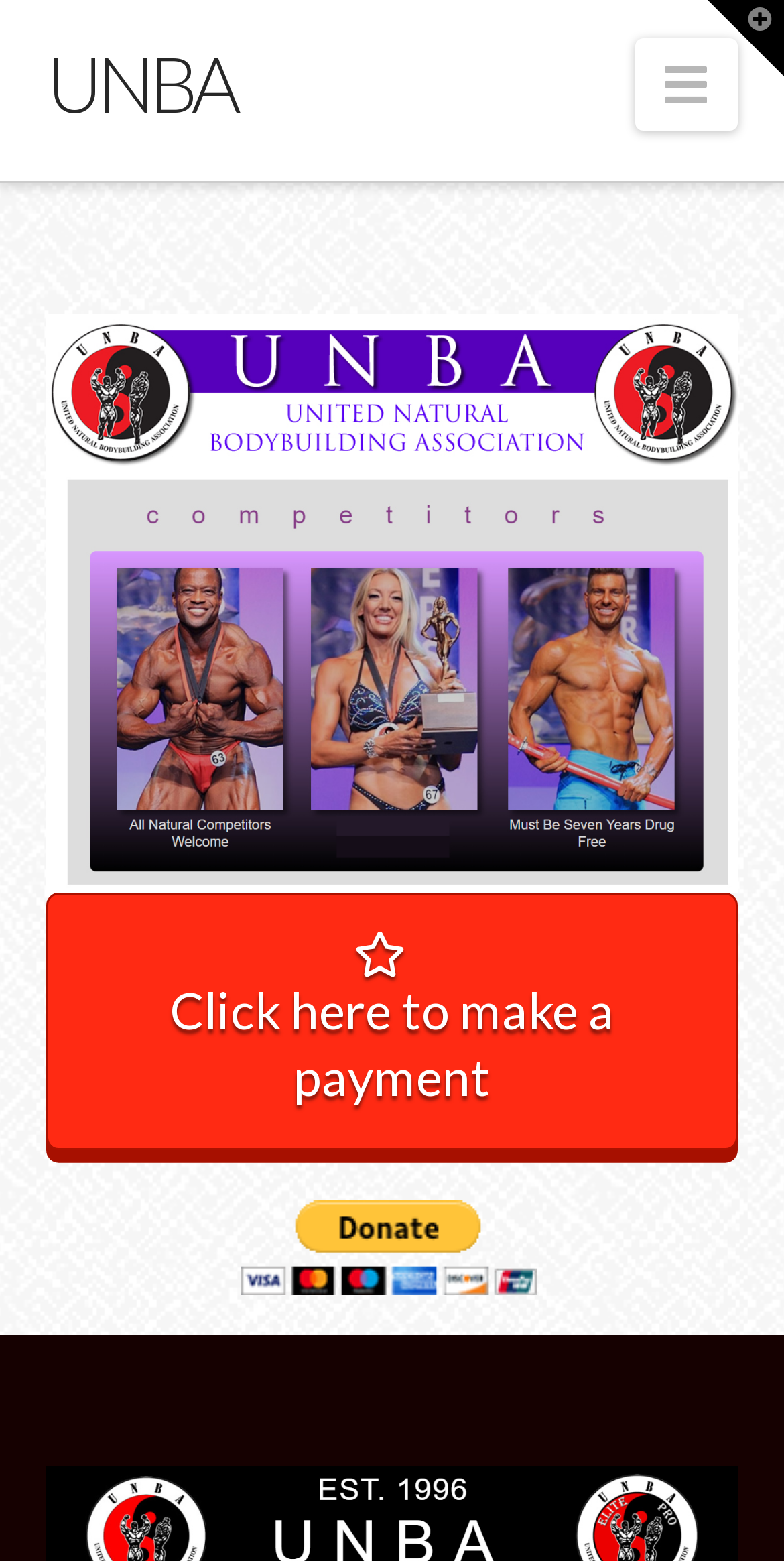What is the image above the 'Click here to make a payment' link?
Answer the question with a single word or phrase by looking at the picture.

An image